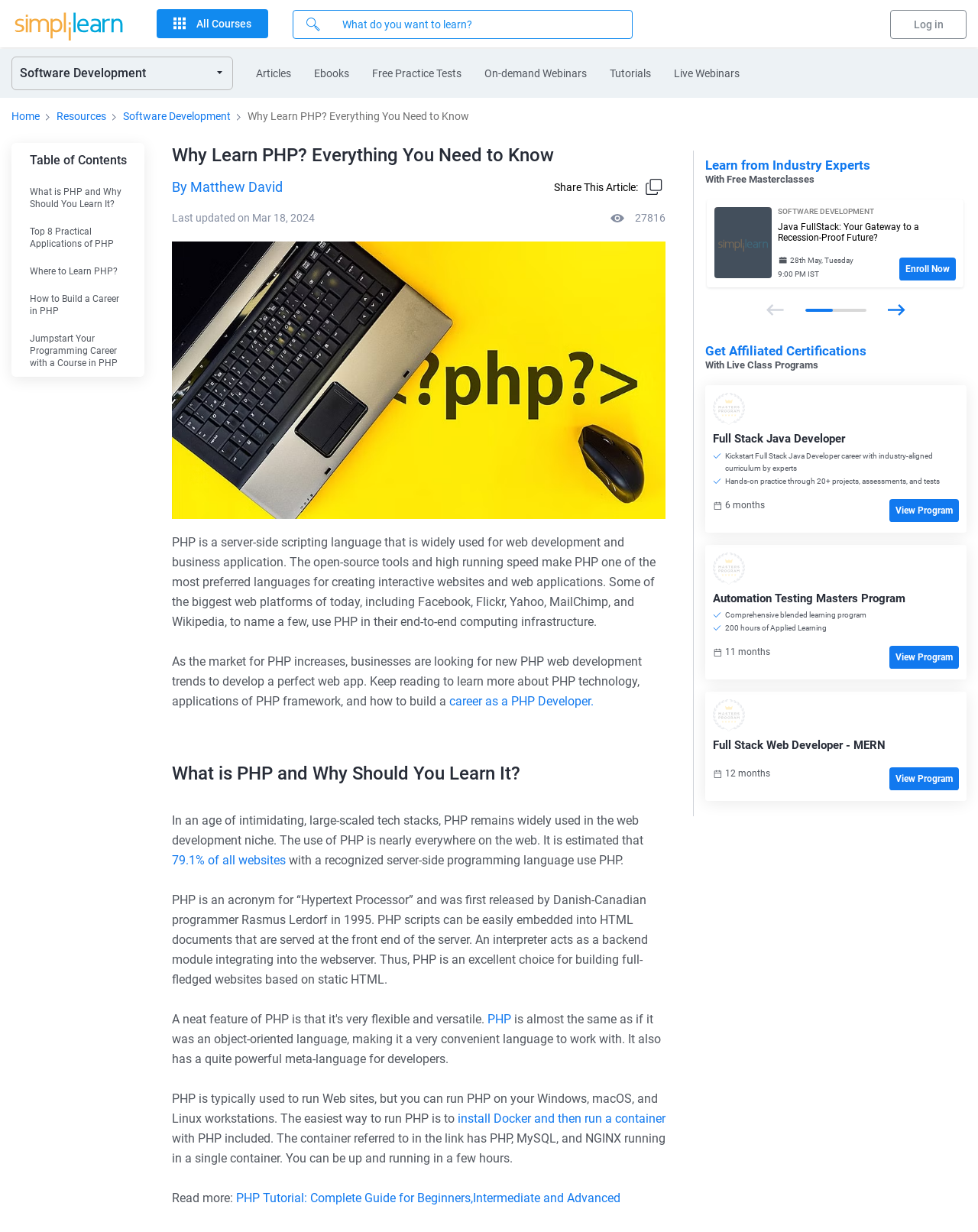Pinpoint the bounding box coordinates for the area that should be clicked to perform the following instruction: "Read articles".

[0.262, 0.04, 0.298, 0.079]